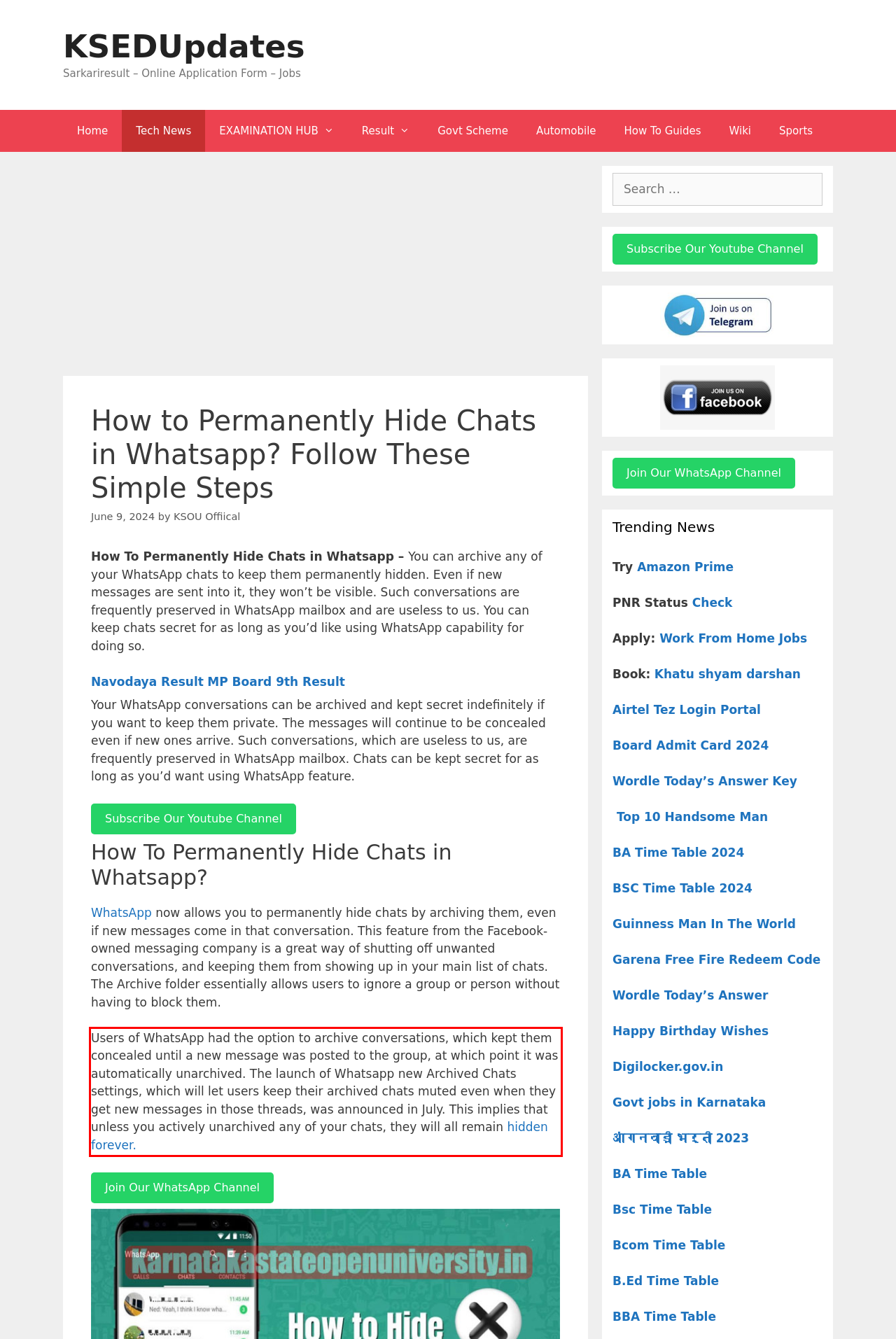Using OCR, extract the text content found within the red bounding box in the given webpage screenshot.

Users of WhatsApp had the option to archive conversations, which kept them concealed until a new message was posted to the group, at which point it was automatically unarchived. The launch of Whatsapp new Archived Chats settings, which will let users keep their archived chats muted even when they get new messages in those threads, was announced in July. This implies that unless you actively unarchived any of your chats, they will all remain hidden forever.